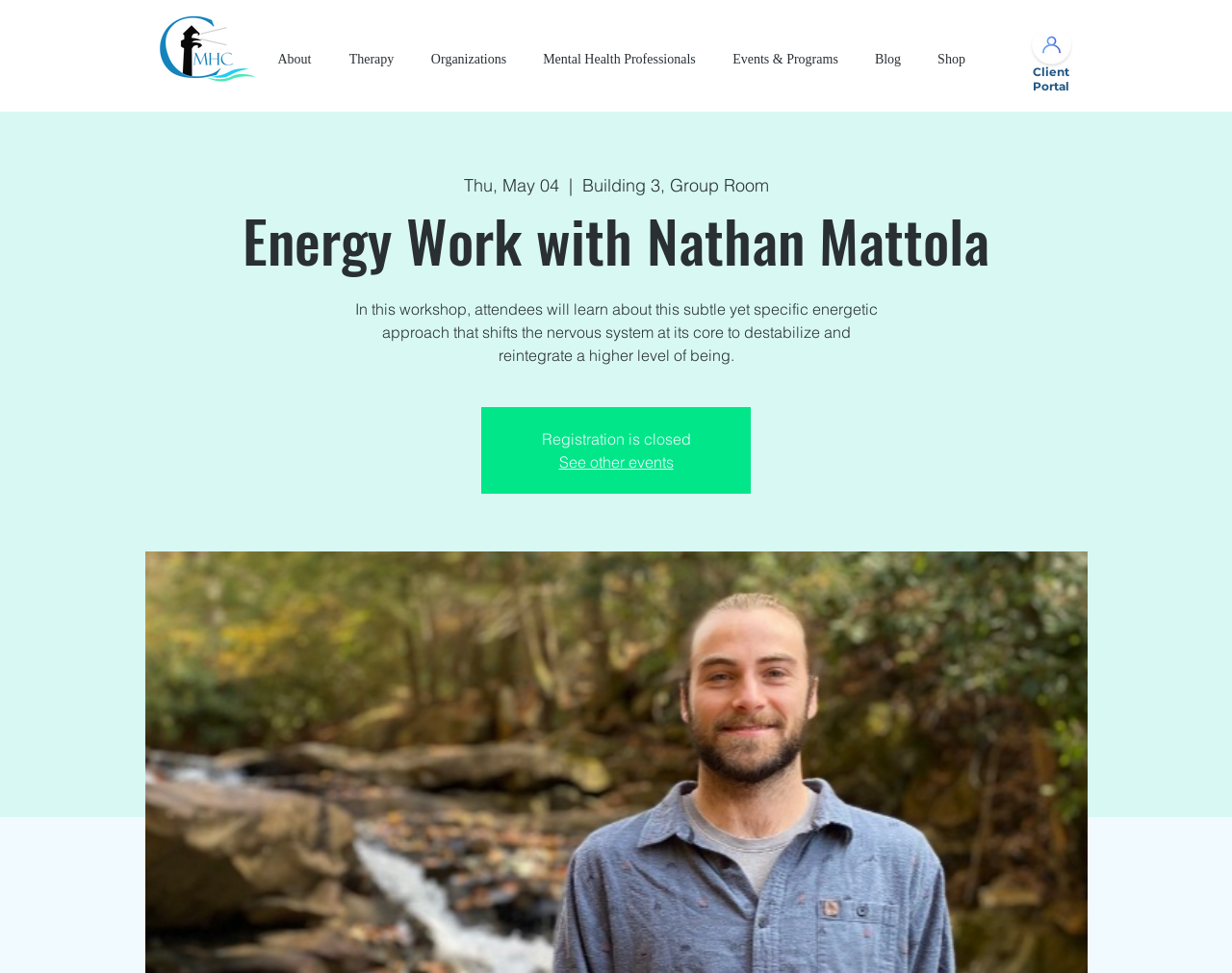What is the name of the therapist?
Look at the image and respond with a single word or a short phrase.

Nathan Mattola